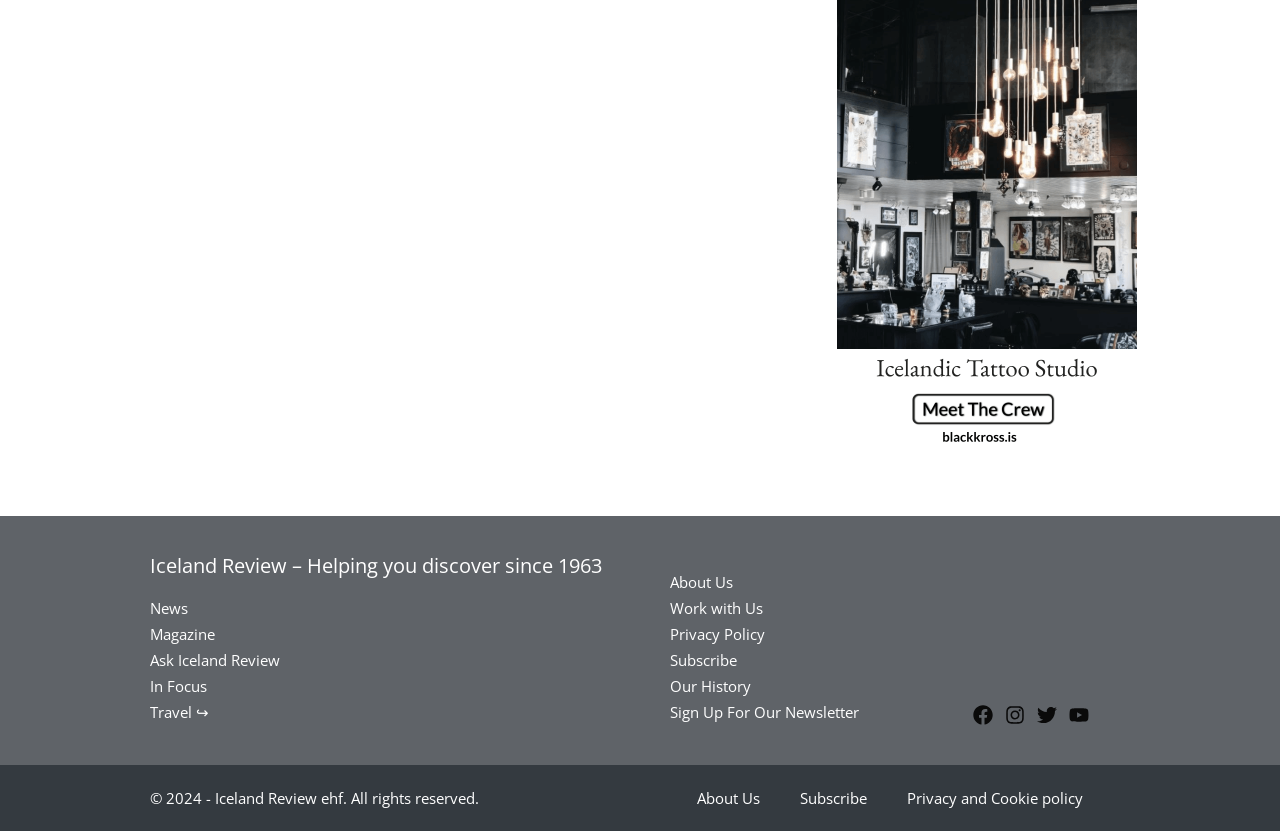Give a one-word or phrase response to the following question: How many main navigation links are there?

7